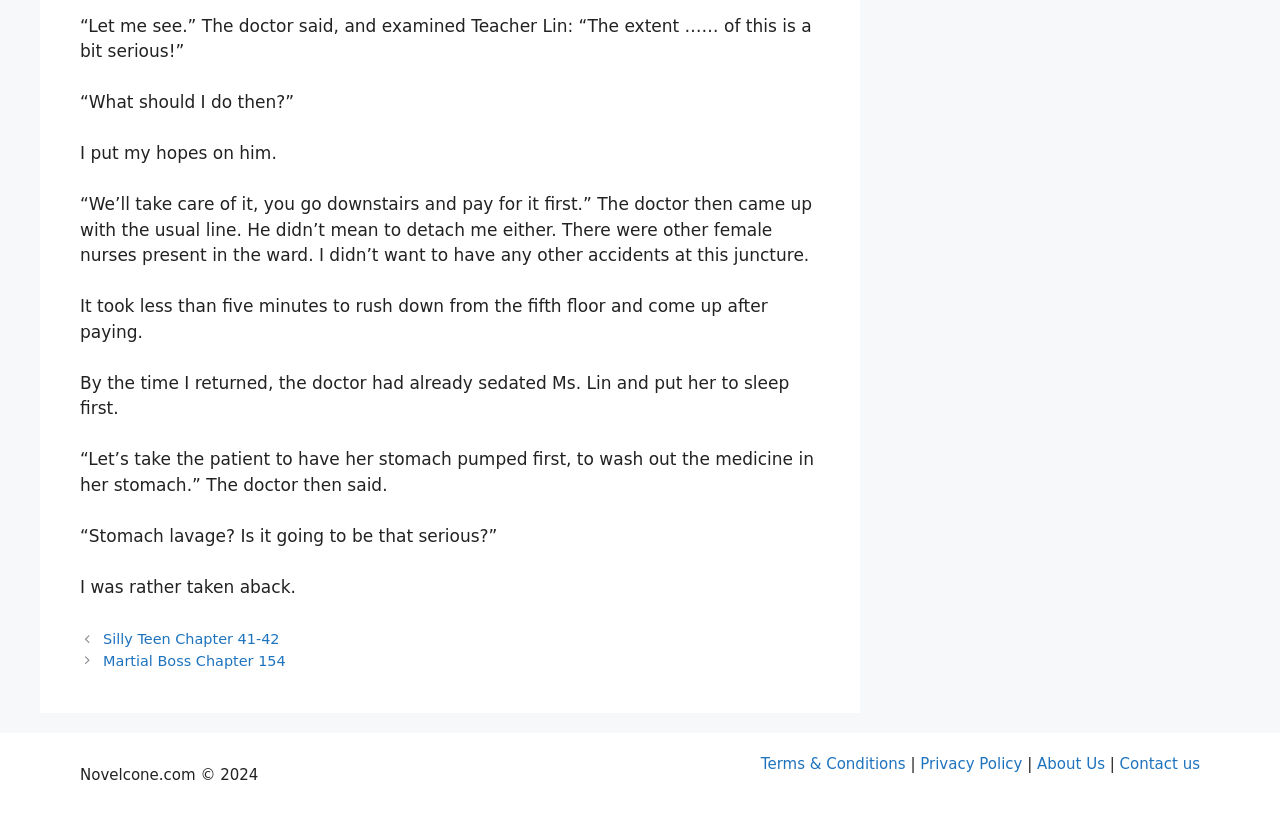How many floors did the narrator go down to pay?
Answer the question using a single word or phrase, according to the image.

5